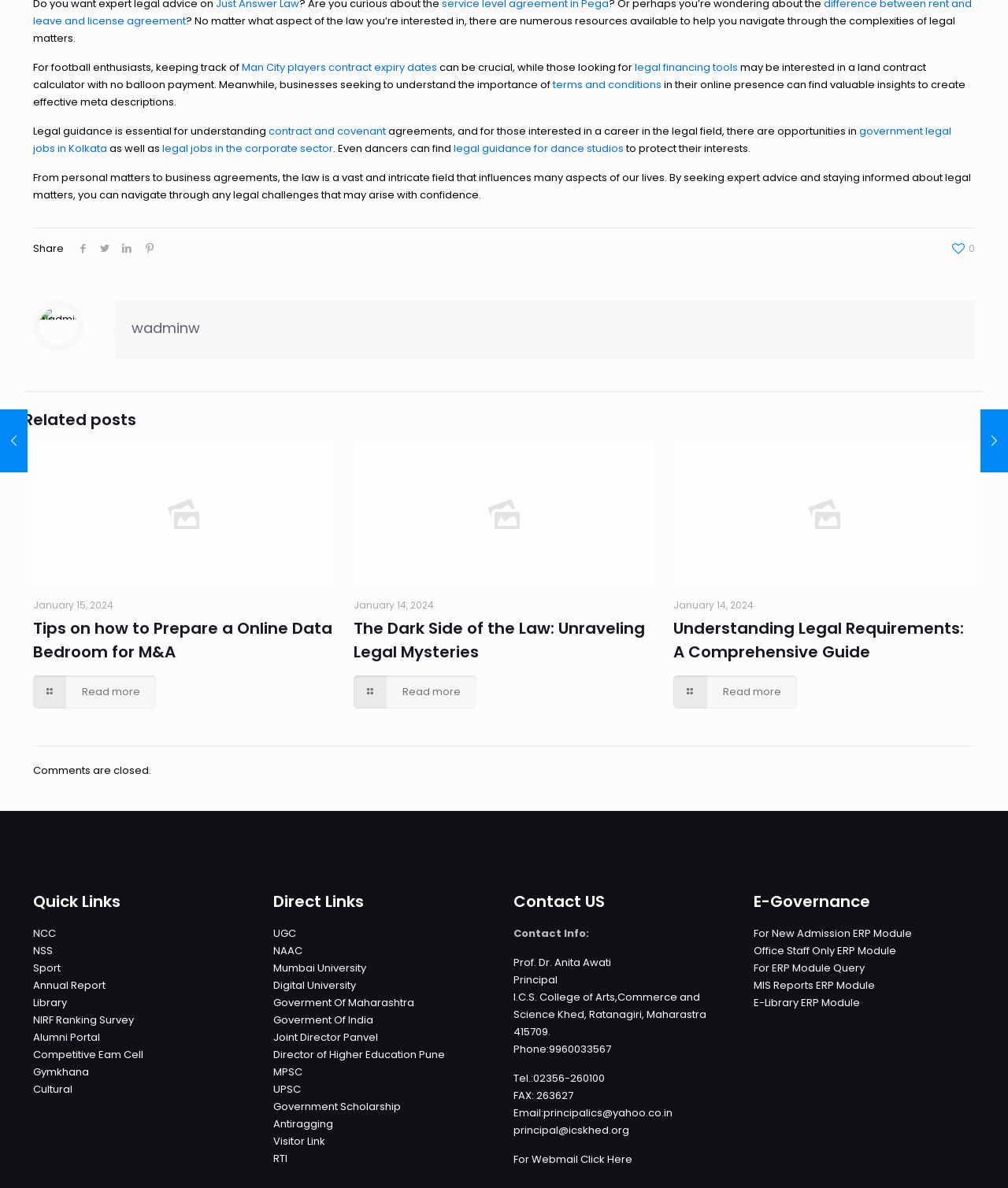From the webpage screenshot, identify the region described by Goverment Of India. Provide the bounding box coordinates as (top-left x, top-left y, bottom-right x, bottom-right y), with each value being a floating point number between 0 and 1.

[0.271, 0.852, 0.37, 0.865]